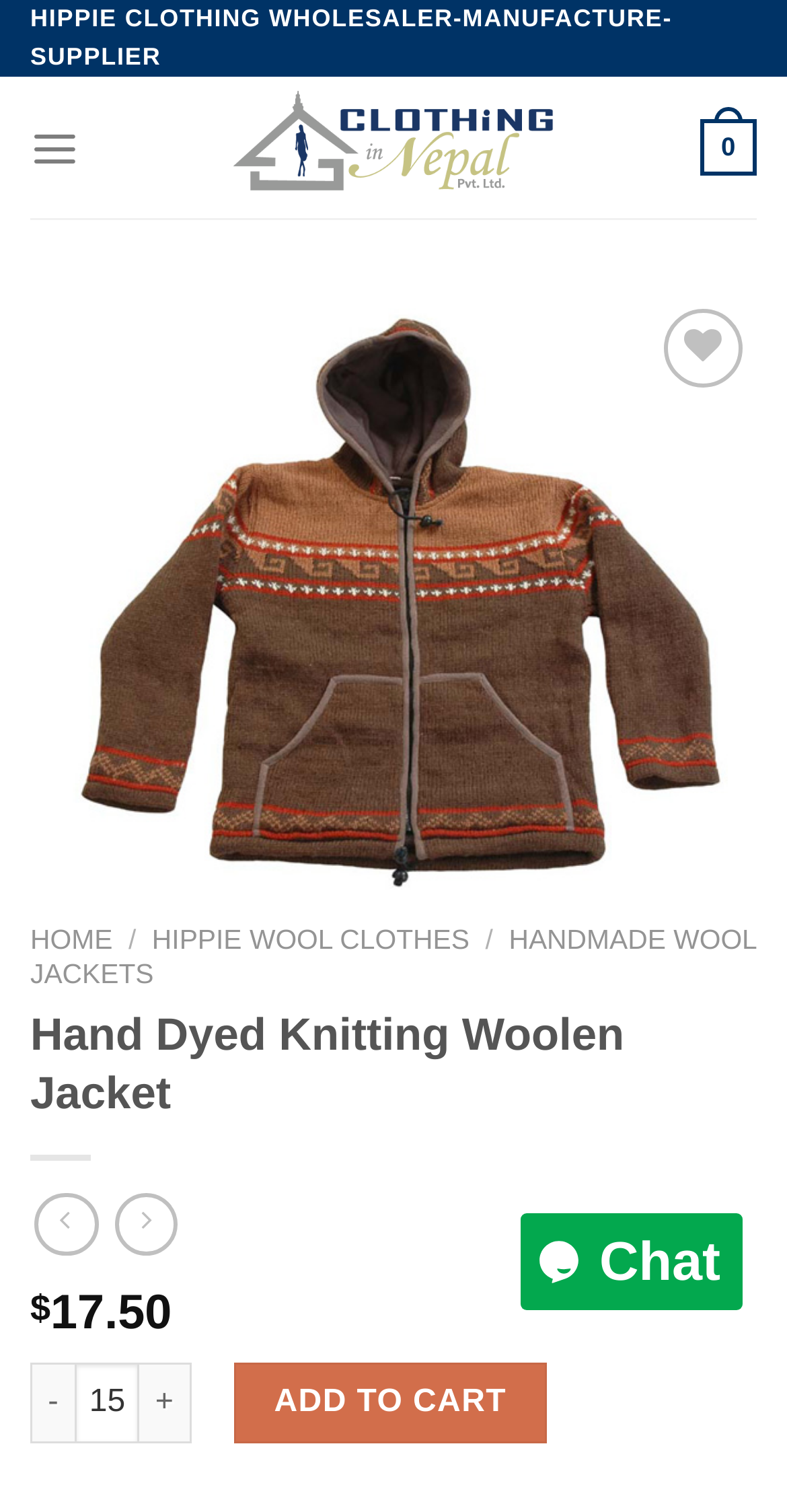Please locate the bounding box coordinates of the element that should be clicked to achieve the given instruction: "Click the 'ADD TO CART' button".

[0.296, 0.901, 0.695, 0.955]